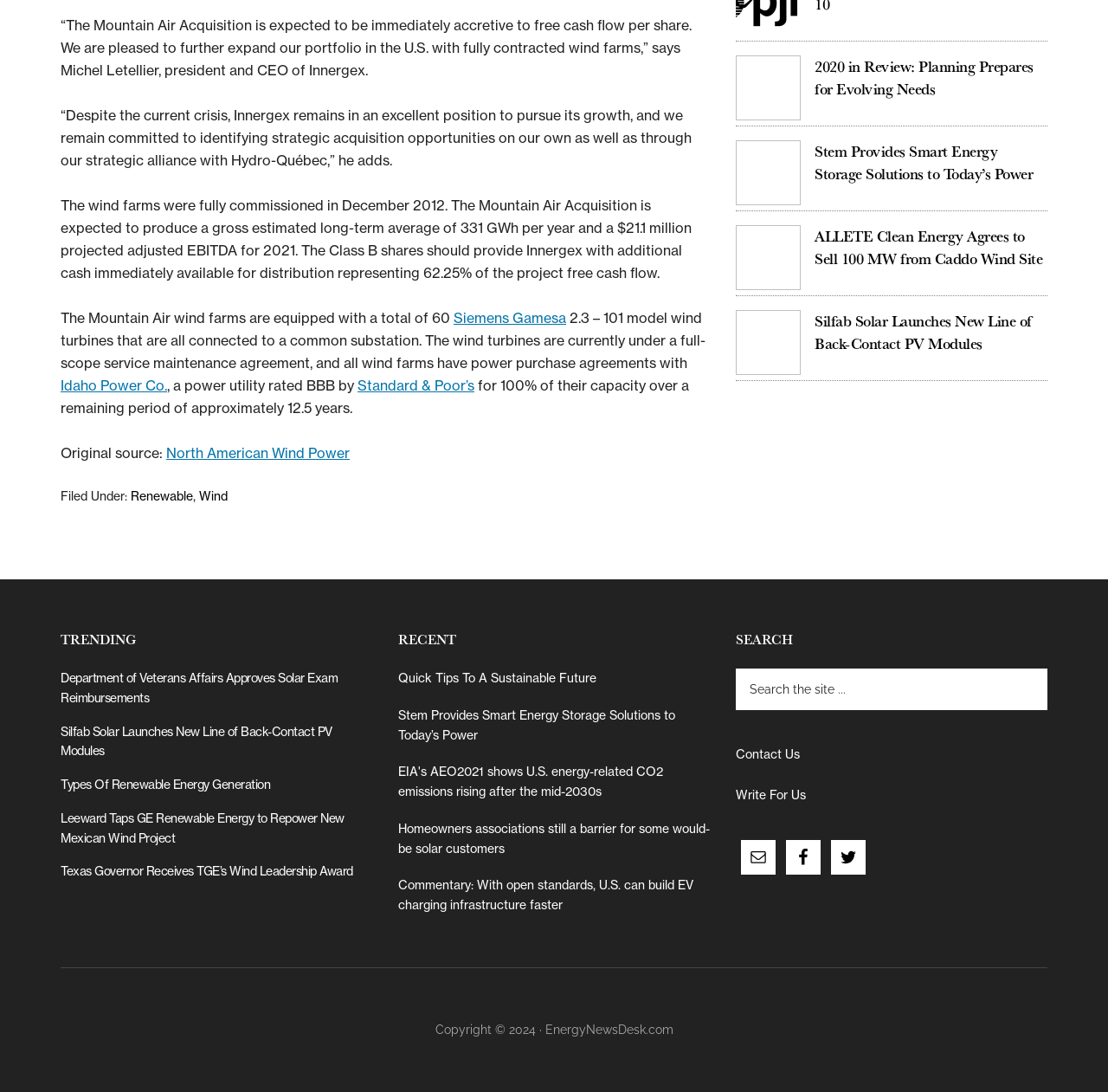Please find and report the bounding box coordinates of the element to click in order to perform the following action: "Read about Mountain Air Acquisition". The coordinates should be expressed as four float numbers between 0 and 1, in the format [left, top, right, bottom].

[0.055, 0.015, 0.624, 0.072]